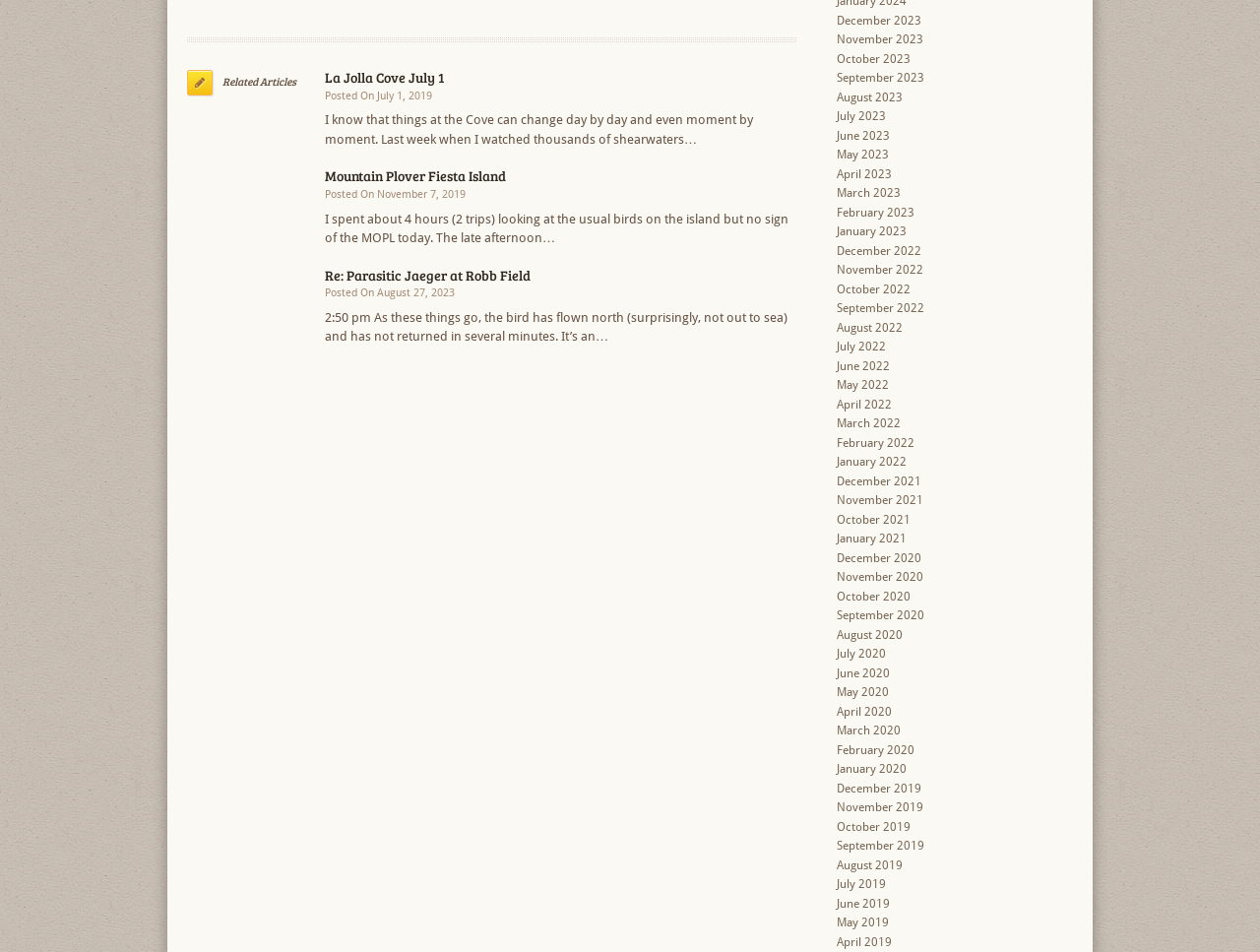Given the description of a UI element: "Mountain Plover Fiesta Island", identify the bounding box coordinates of the matching element in the webpage screenshot.

[0.258, 0.175, 0.402, 0.195]